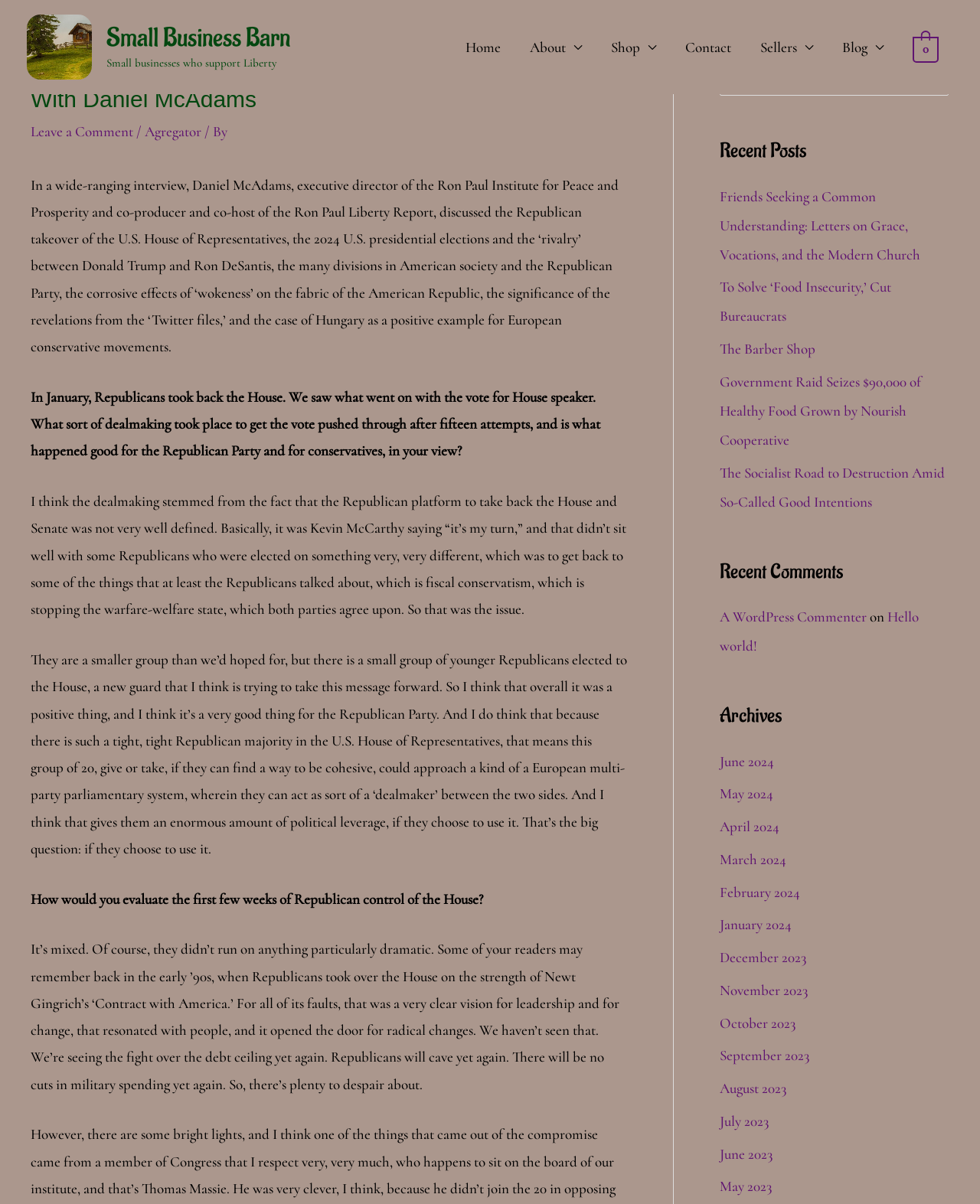Answer the question below using just one word or a short phrase: 
What is the name of the website?

Small Business Barn